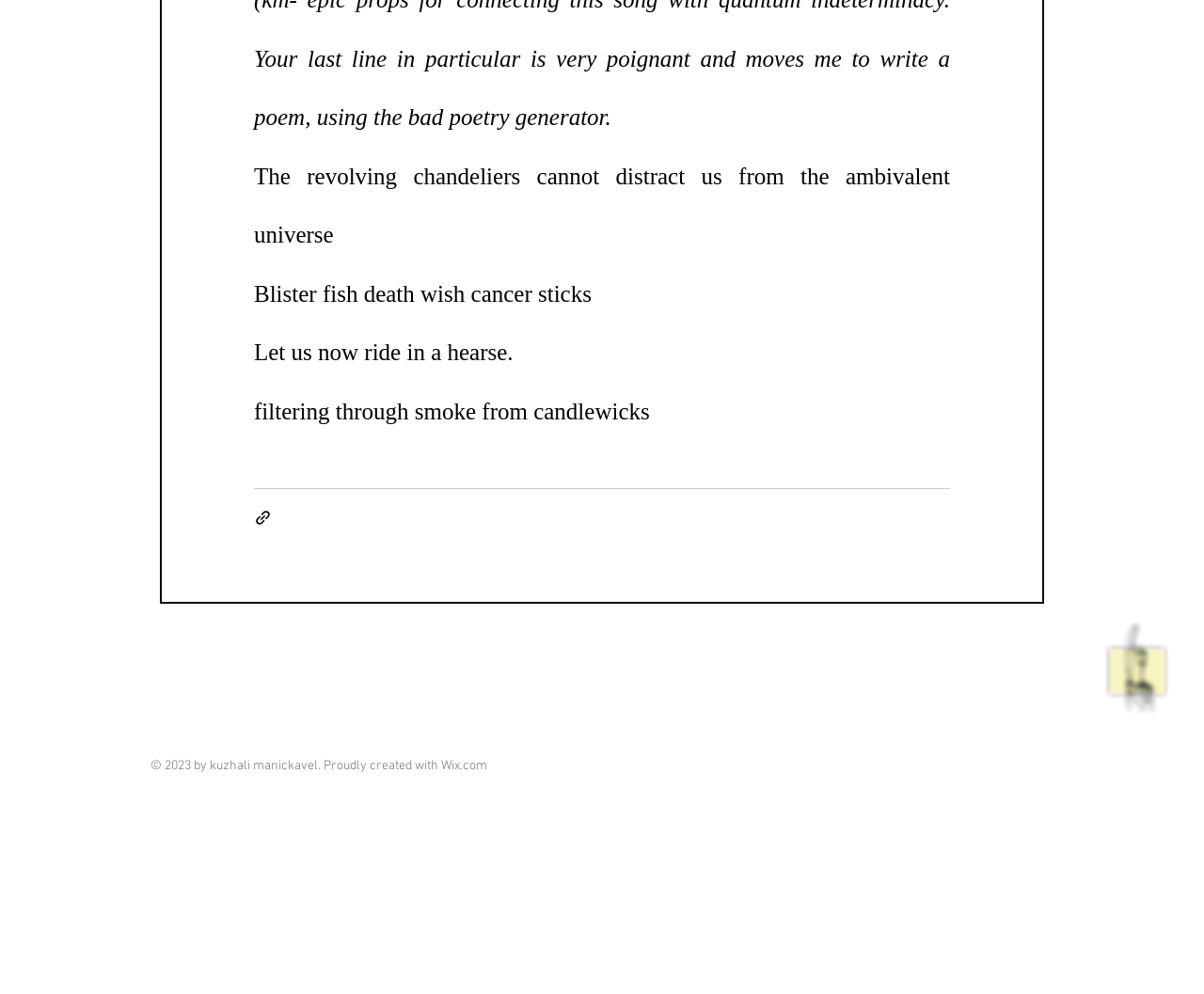Given the element description: "Wix.com", predict the bounding box coordinates of this UI element. The coordinates must be four float numbers between 0 and 1, given as [left, top, right, bottom].

[0.366, 0.763, 0.405, 0.779]